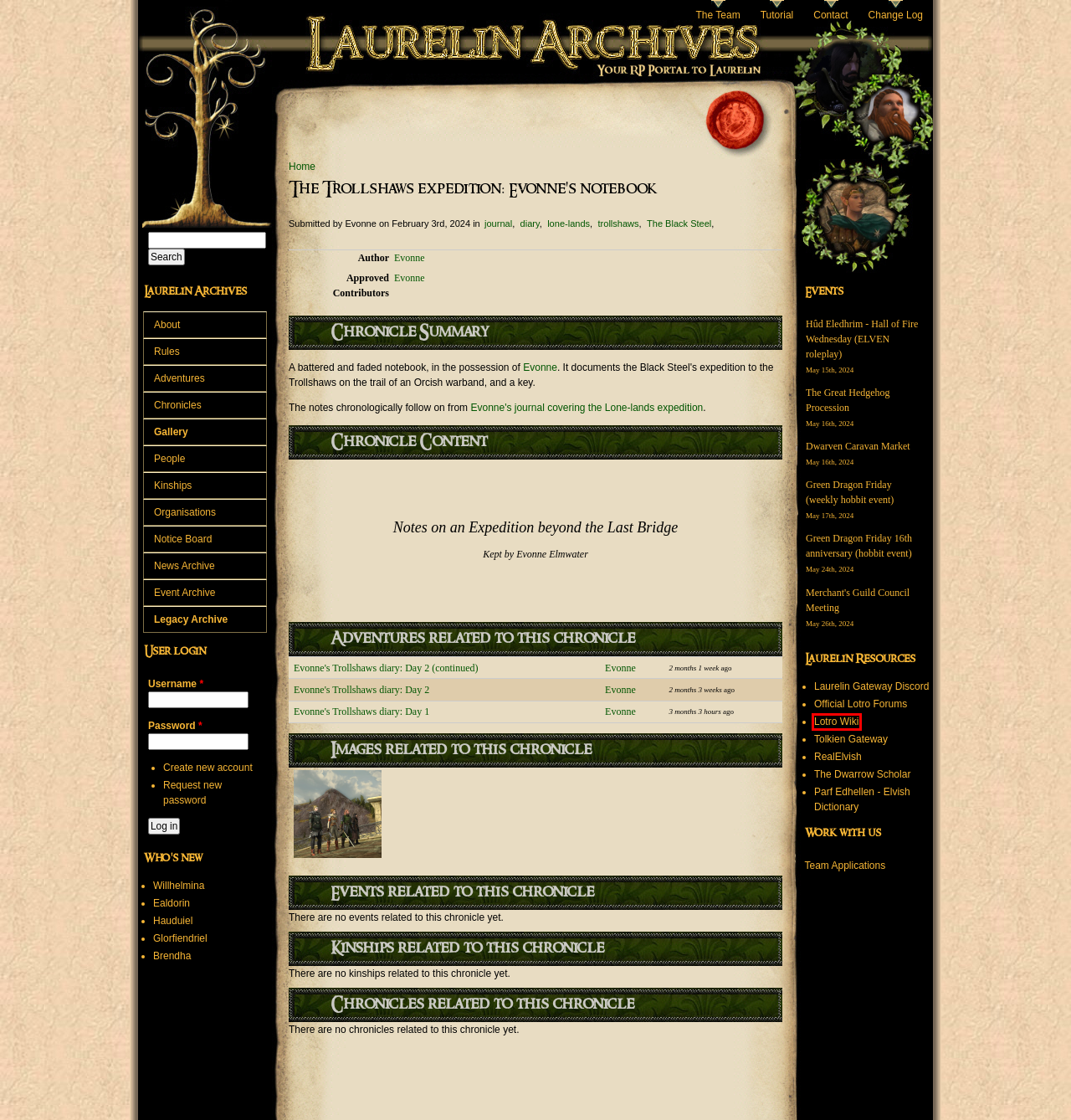You are given a screenshot of a webpage within which there is a red rectangle bounding box. Please choose the best webpage description that matches the new webpage after clicking the selected element in the bounding box. Here are the options:
A. Home | The Lord of the Rings Online
B. Tolkien Gateway
C. RealElvish.net - Merin Essi ar Quenteli!
D. The Laurelin Archives | Your portal to Laurelin
E. Welcome! - Parf Edhellen: an elvish dictionary
F. The Dwarrow Scholar - Home - Your source for all things Dwarvish.
G. Laurelin Archives Recruitment | The Laurelin Archives
H. Lotro-Wiki.com

H